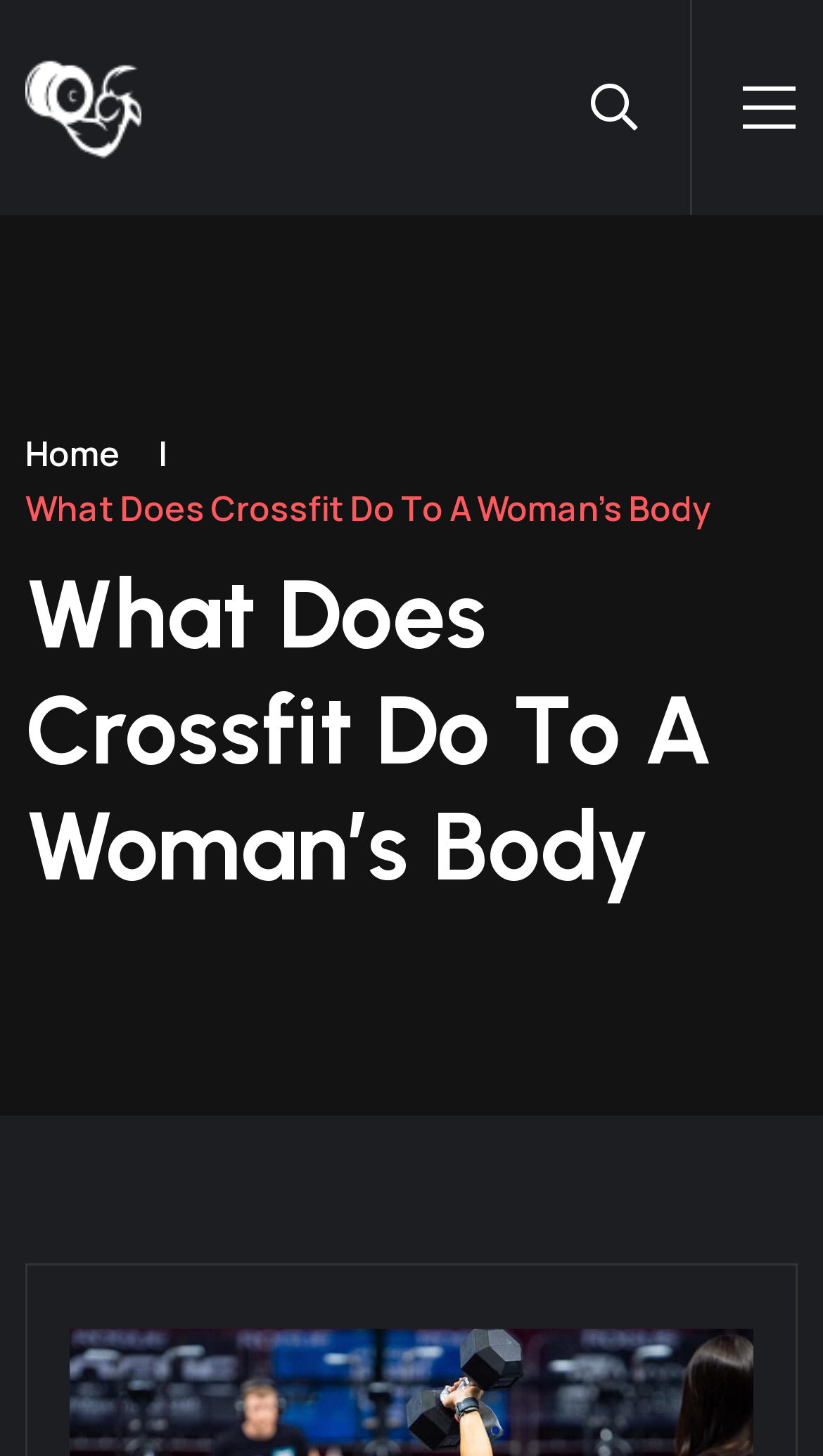Describe in detail what you see on the webpage.

The webpage is about the benefits and uses of CrossFit for women's bodies. At the top left corner, there is a logo of "FPT Conshohocken Fitness" which is both a link and an image. 

Below the logo, there is a horizontal navigation menu. On the left side of this menu, there is a "Home" link. To the right of the "Home" link, there is a vertical separator line represented by a static text "|". 

Further down, there is a heading that reads "What Does Crossfit Do To A Woman’s Body", which is also a static text. This heading spans almost the entire width of the page, from the left edge to the right edge.